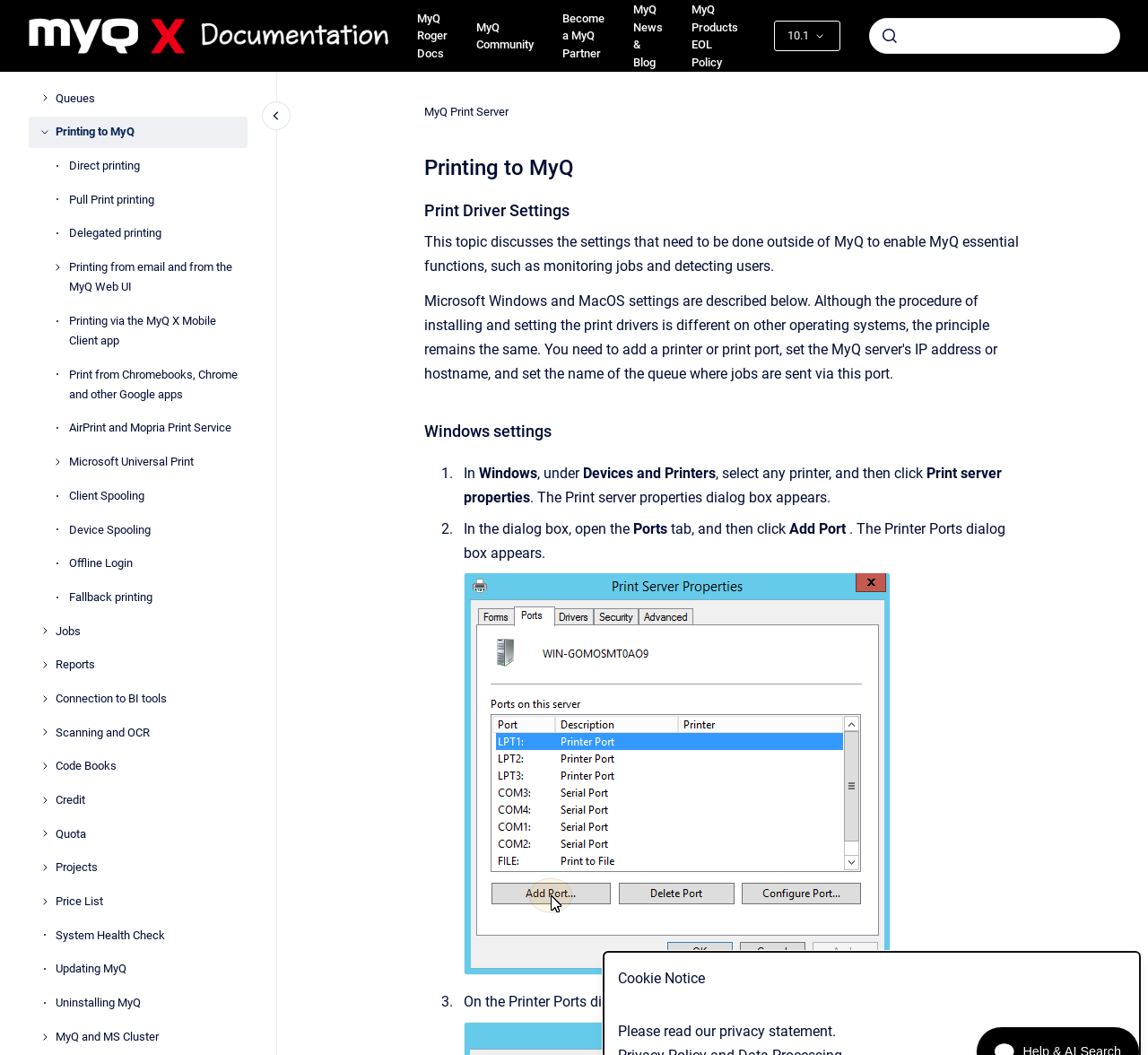Find the bounding box coordinates corresponding to the UI element with the description: "Pull Print printing". The coordinates should be formatted as [left, top, right, bottom], with values as floats between 0 and 1.

[0.06, 0.174, 0.216, 0.205]